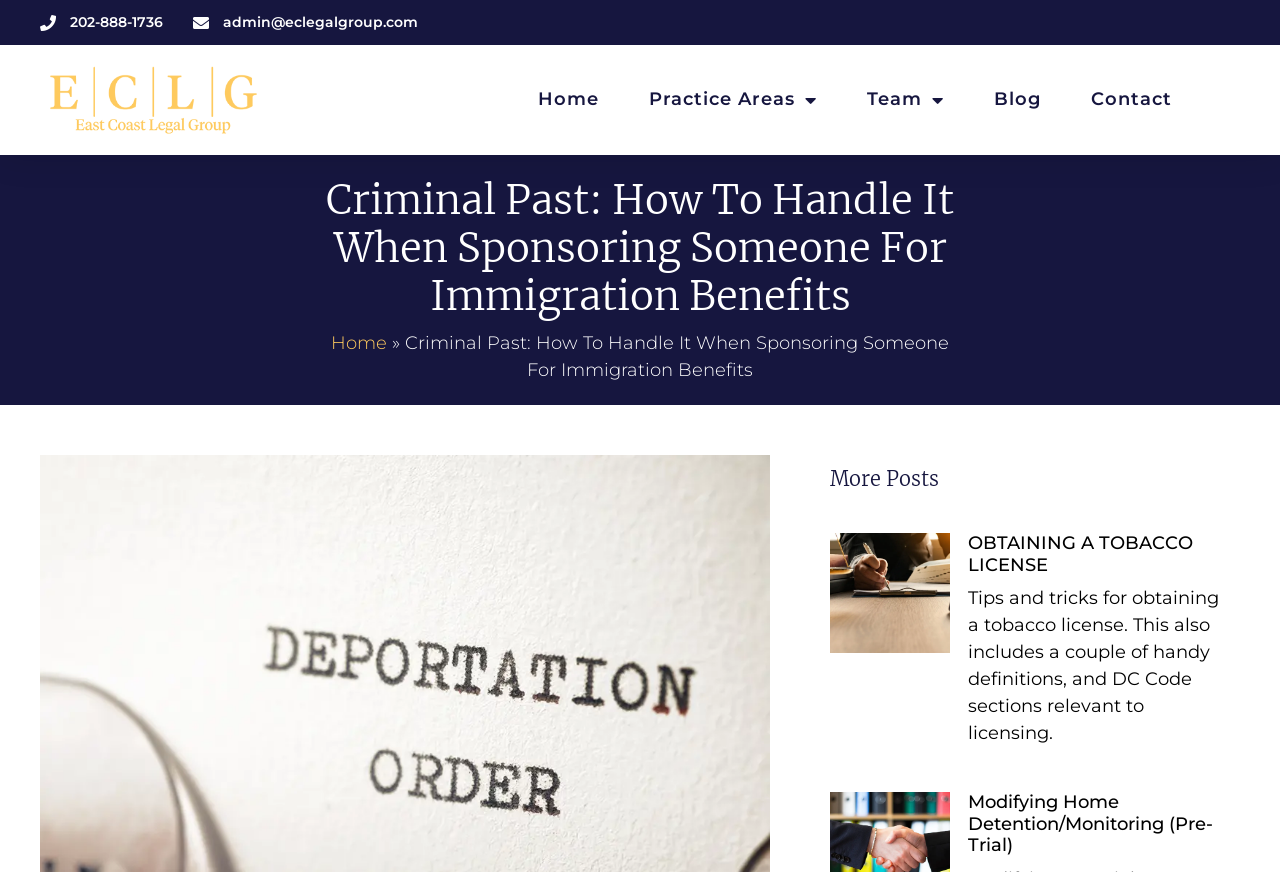Determine the bounding box coordinates of the clickable element to complete this instruction: "Visit the home page". Provide the coordinates in the format of four float numbers between 0 and 1, [left, top, right, bottom].

[0.421, 0.085, 0.468, 0.144]